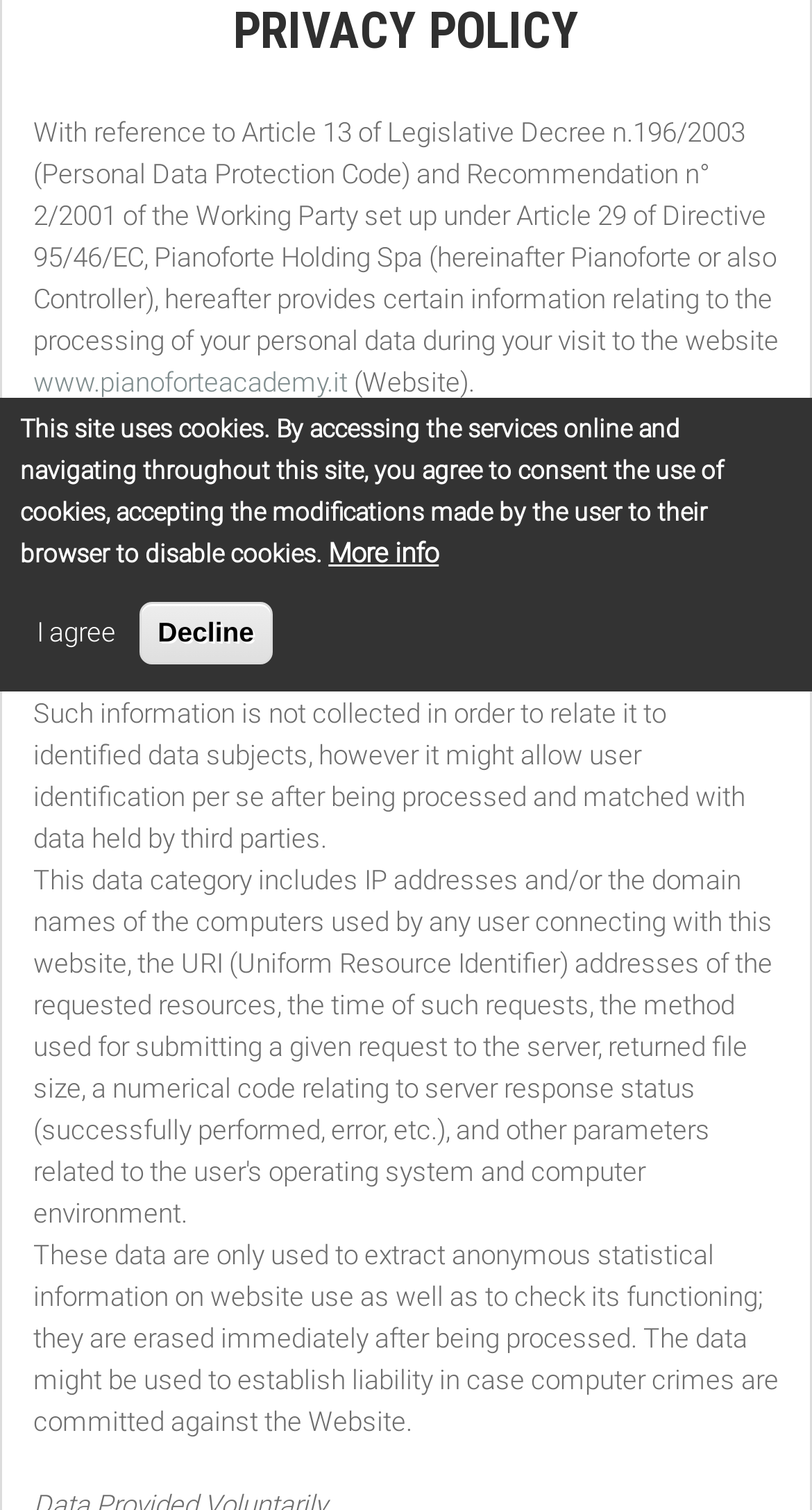Identify the bounding box of the UI element that matches this description: "More info".

[0.404, 0.353, 0.54, 0.381]